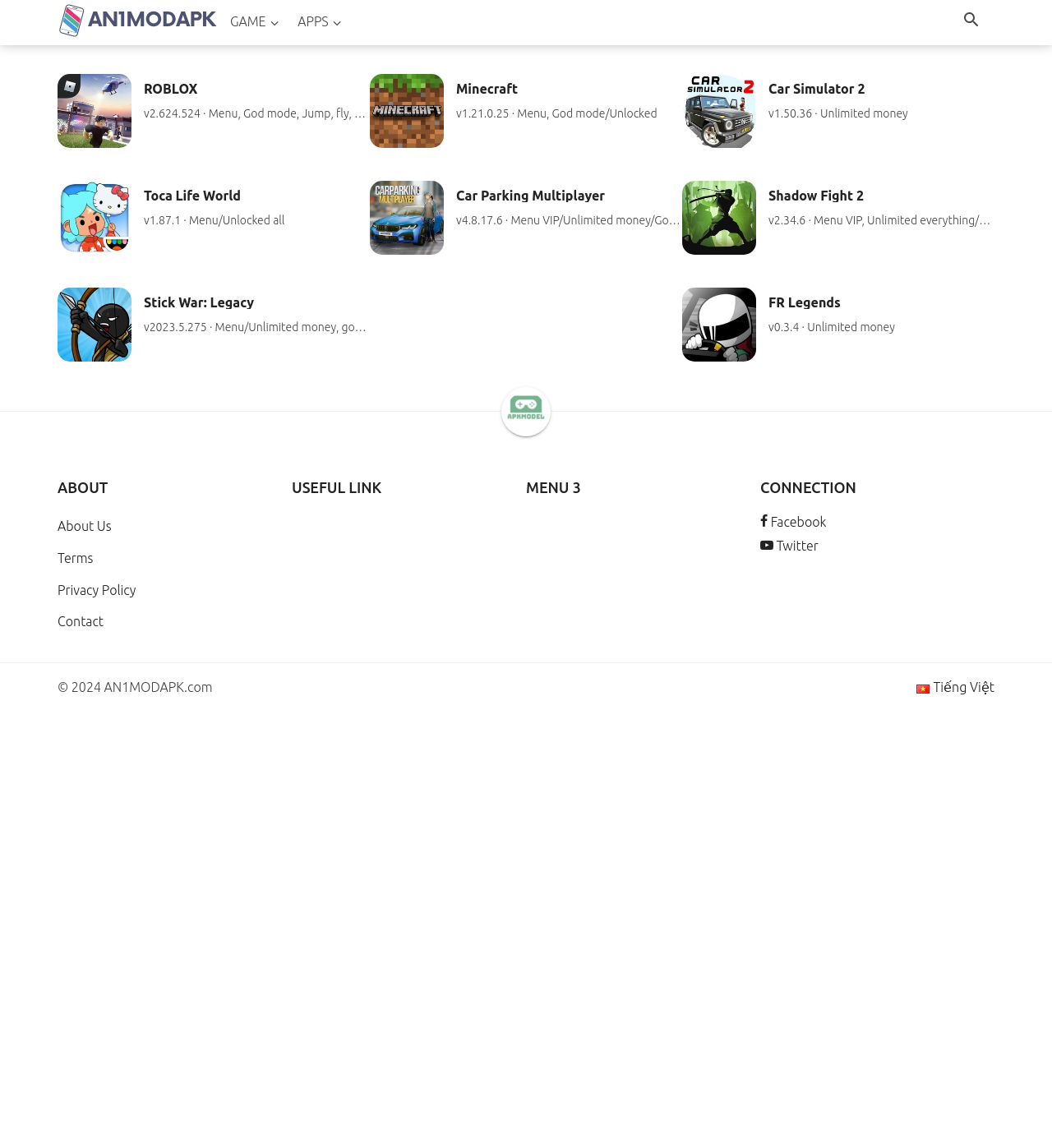Please find the bounding box for the UI element described by: "alt="logo ile maurice"".

None